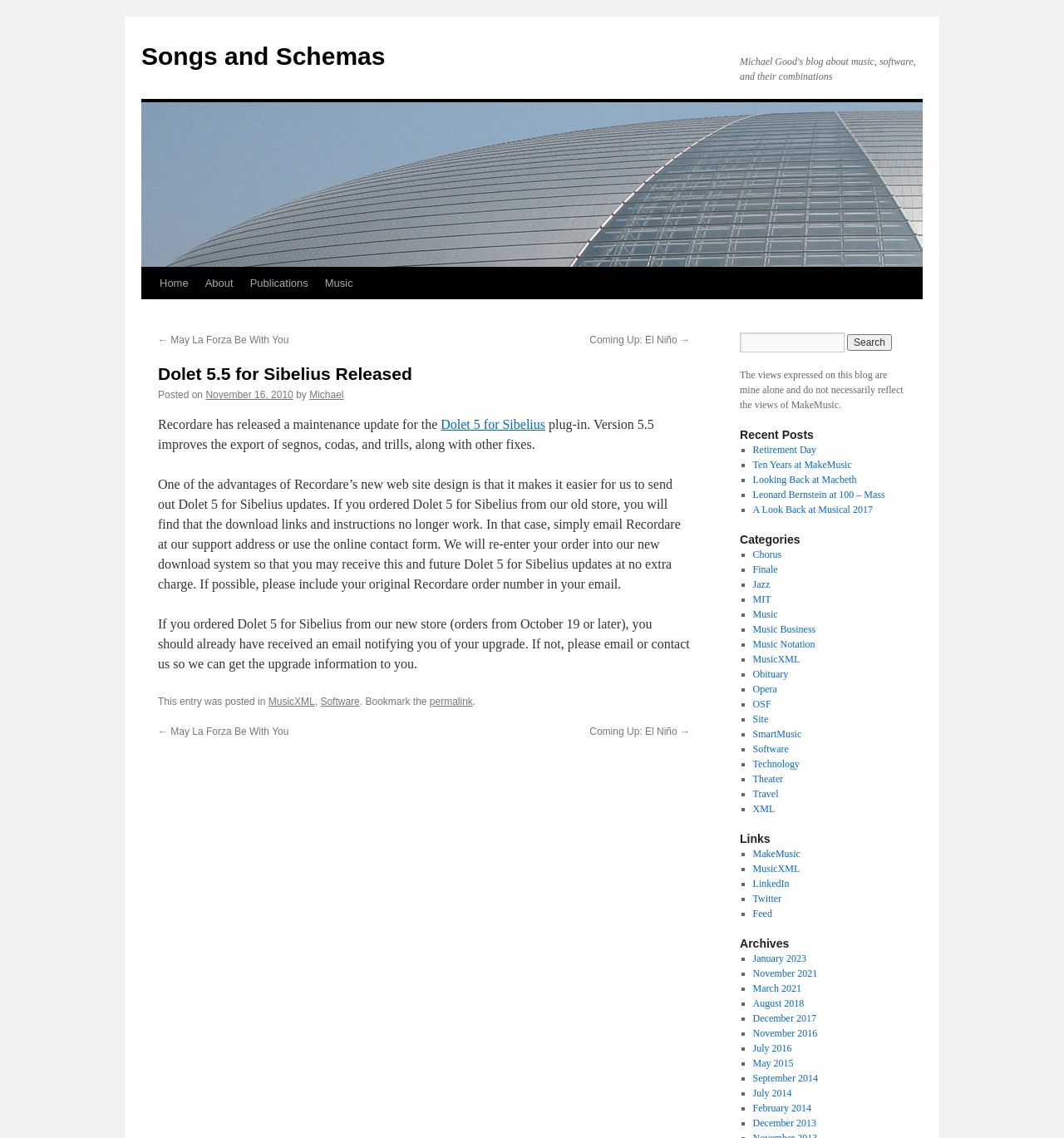Answer the question with a brief word or phrase:
What is the name of the plug-in released by Recordare?

Dolet 5 for Sibelius